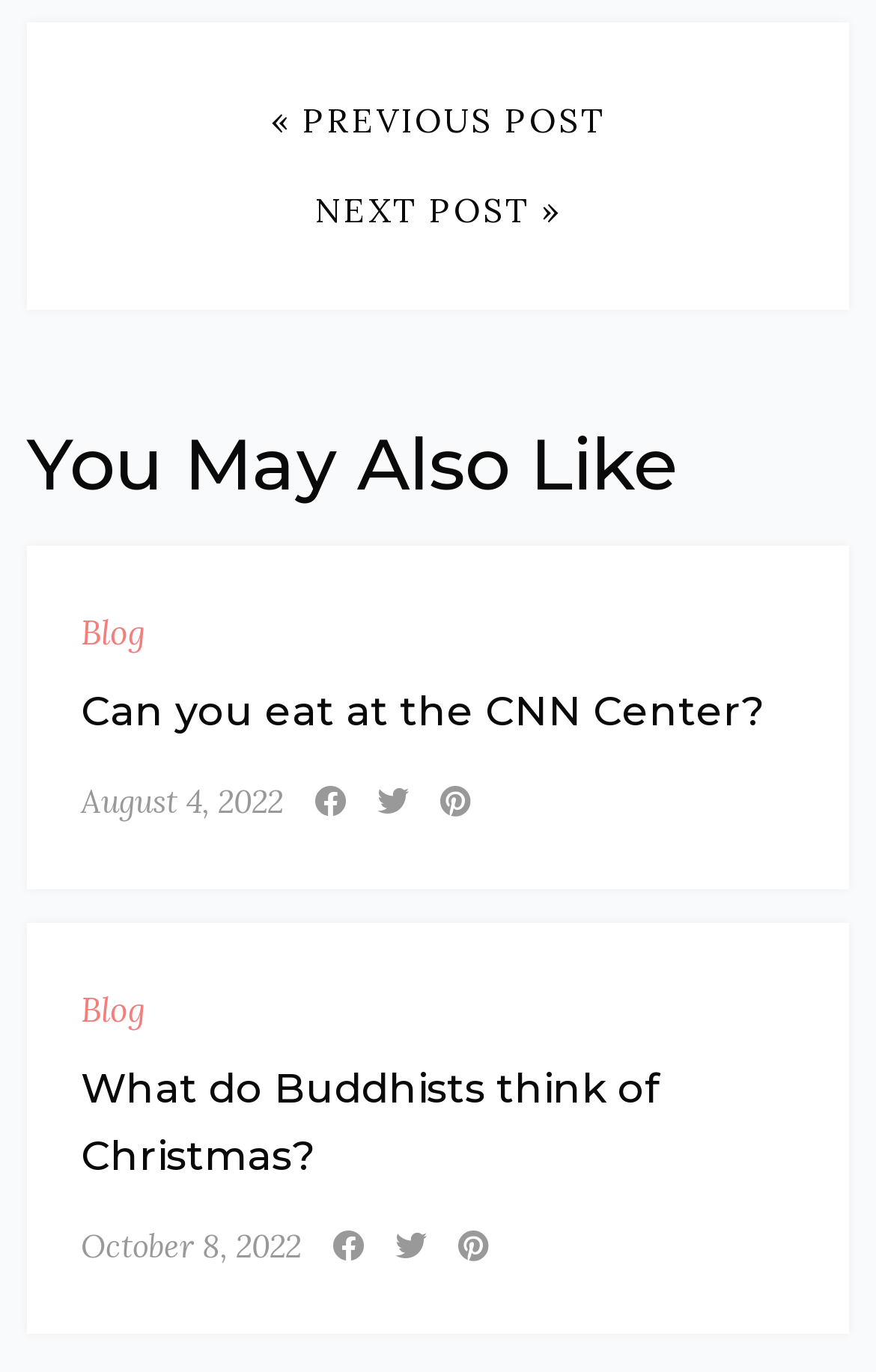Find and specify the bounding box coordinates that correspond to the clickable region for the instruction: "read 'What do Buddhists think of Christmas?' article".

[0.092, 0.769, 0.908, 0.867]